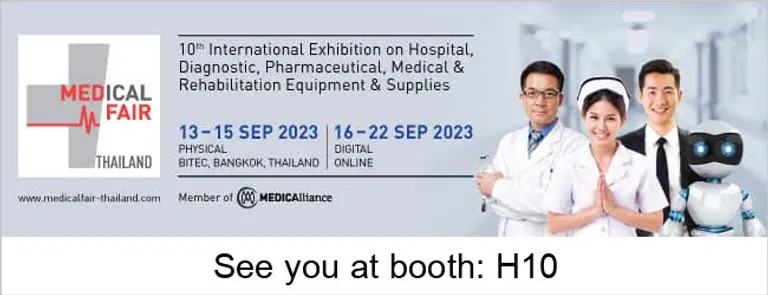Detail everything you observe in the image.

The image showcases the promotional banner for the "Medical Fair Thailand," highlighting its 10th International Exhibition focused on medical products and services. Scheduled from September 13-15, 2023, at BITEC, Bangkok, Thailand, the exhibition will feature a range of hospital, diagnostic, pharmaceutical, medical, and rehabilitation equipment and supplies. A digital extension of the fair will take place online from September 16-22, 2023. 

The banner includes optimistic slogans and informative details, inviting participants to visit booth H10. The visual composition consists of healthcare professionals and a robotic assistant, reinforcing the theme of innovation in the medical field. The design communicates both a professional and approachable atmosphere, aimed at encouraging engagement from visitors to enhance their experience at the exhibition.